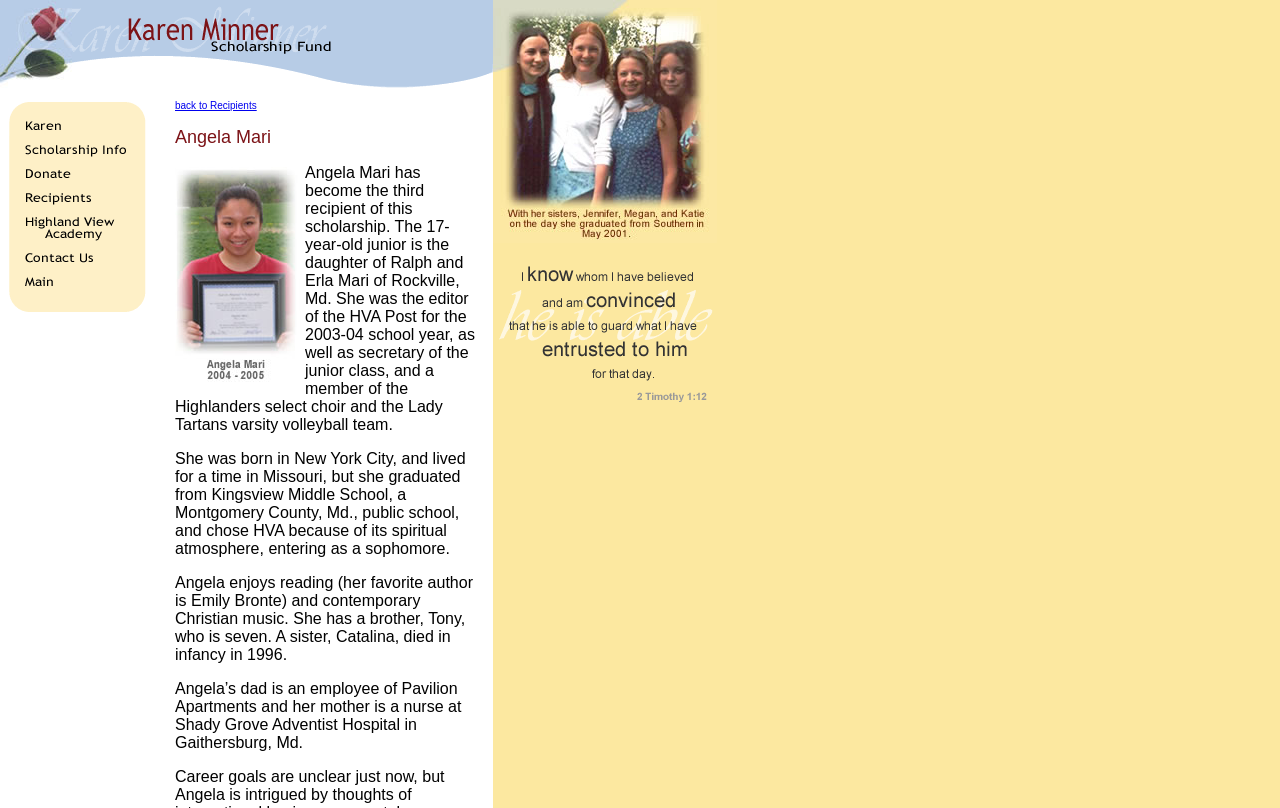Locate the bounding box coordinates of the region to be clicked to comply with the following instruction: "click the back to Recipients link". The coordinates must be four float numbers between 0 and 1, in the form [left, top, right, bottom].

[0.137, 0.124, 0.201, 0.137]